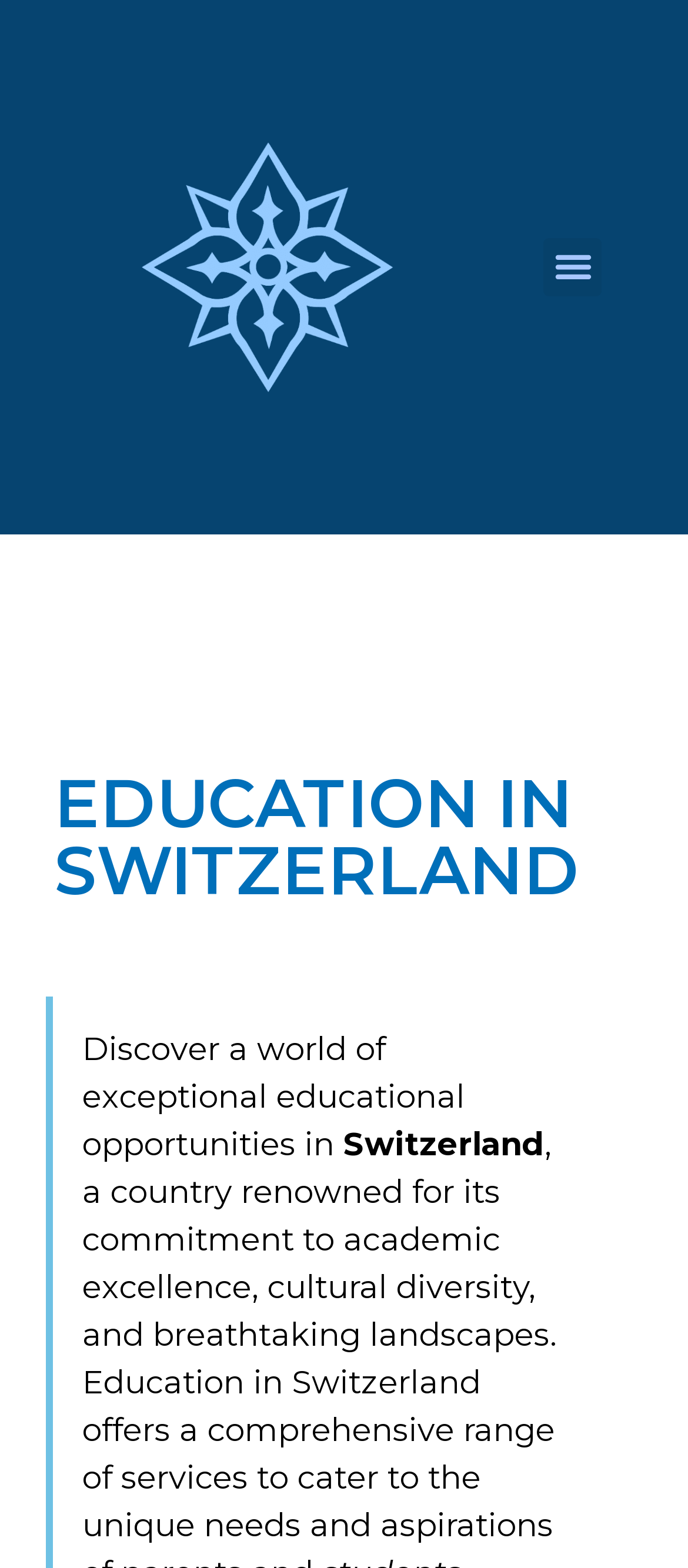Could you identify the text that serves as the heading for this webpage?

EDUCATION IN SWITZERLAND